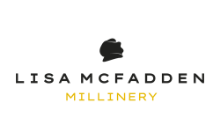Elaborate on all the features and components visible in the image.

The image showcases the logo of "Lisa McFadden Millinery," a brand likely focused on the creation and design of hats and headwear. The logo features a distinctive silhouette of a hat, which is positioned above the brand name. The text is elegantly displayed with "LISA MCFADDEN" in bold, dark letters and "MILLINERY" in a bright yellow, emphasizing the specialty of the brand. This logo not only represents the identity of the millinery but also suggests a blend of sophistication and creativity in the art of hat-making, aligning with the theme of celebrating craftsmanship and style.